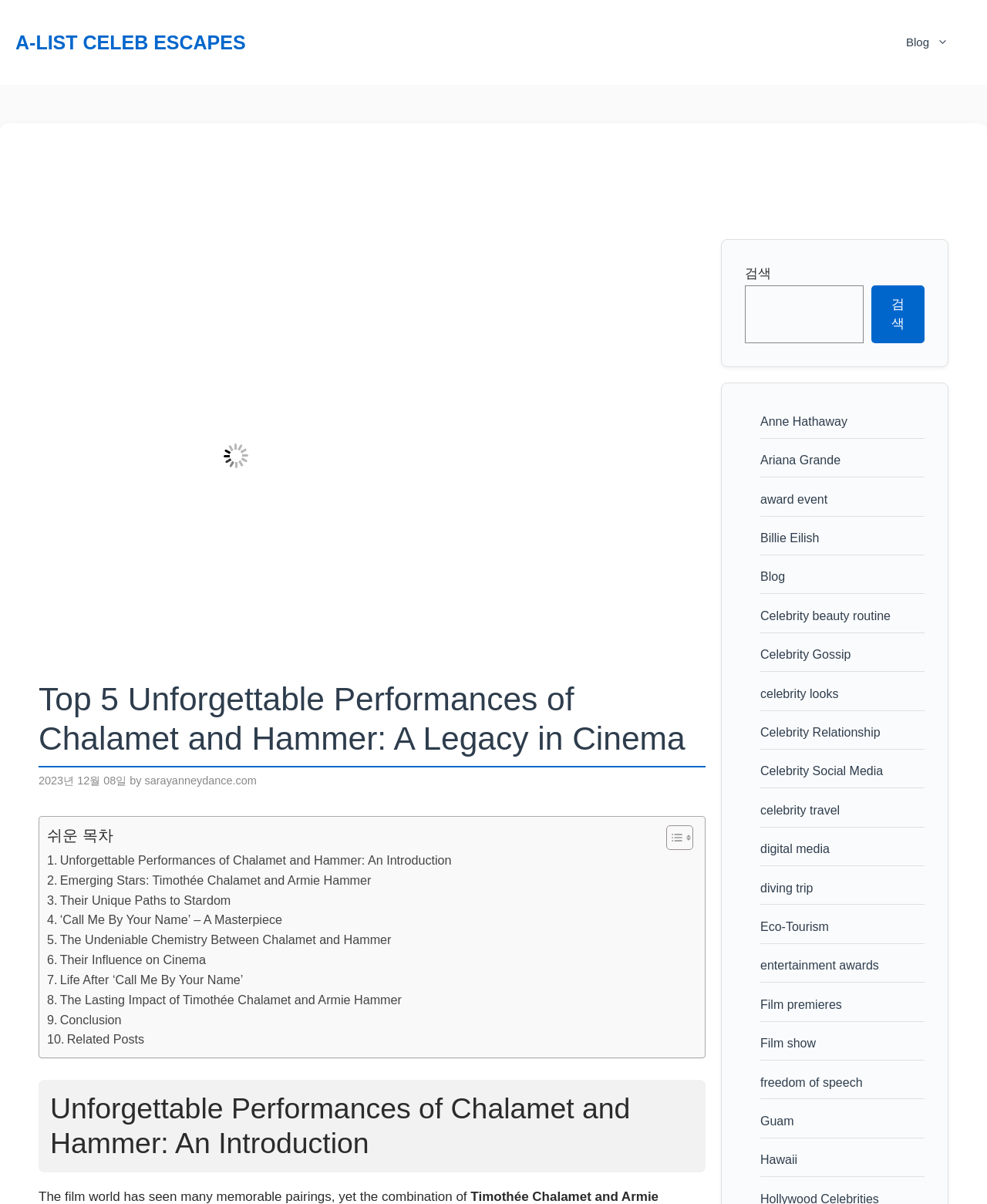Please extract the title of the webpage.

Top 5 Unforgettable Performances of Chalamet and Hammer: A Legacy in Cinema